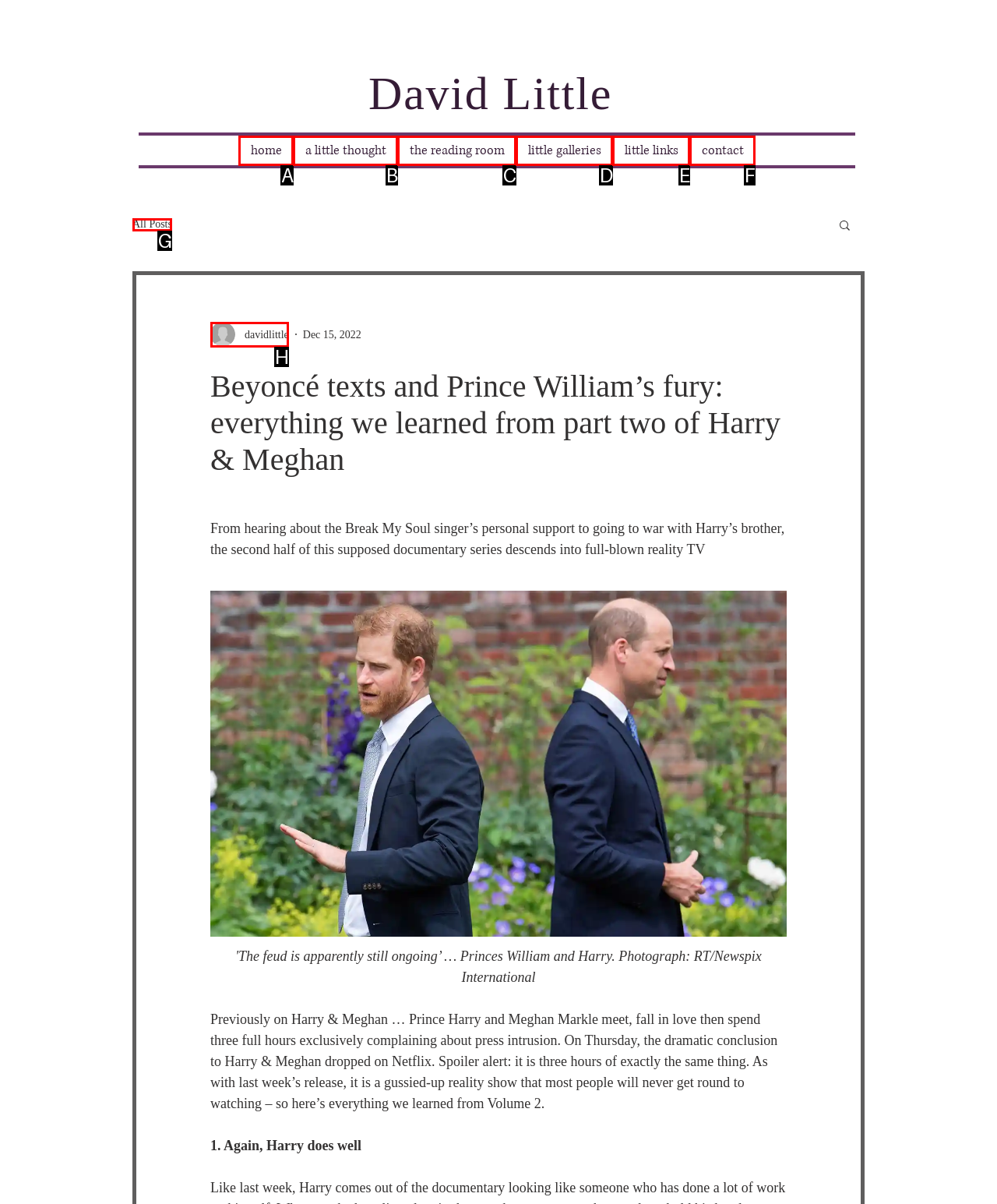Tell me which one HTML element best matches the description: davidlittle Answer with the option's letter from the given choices directly.

H